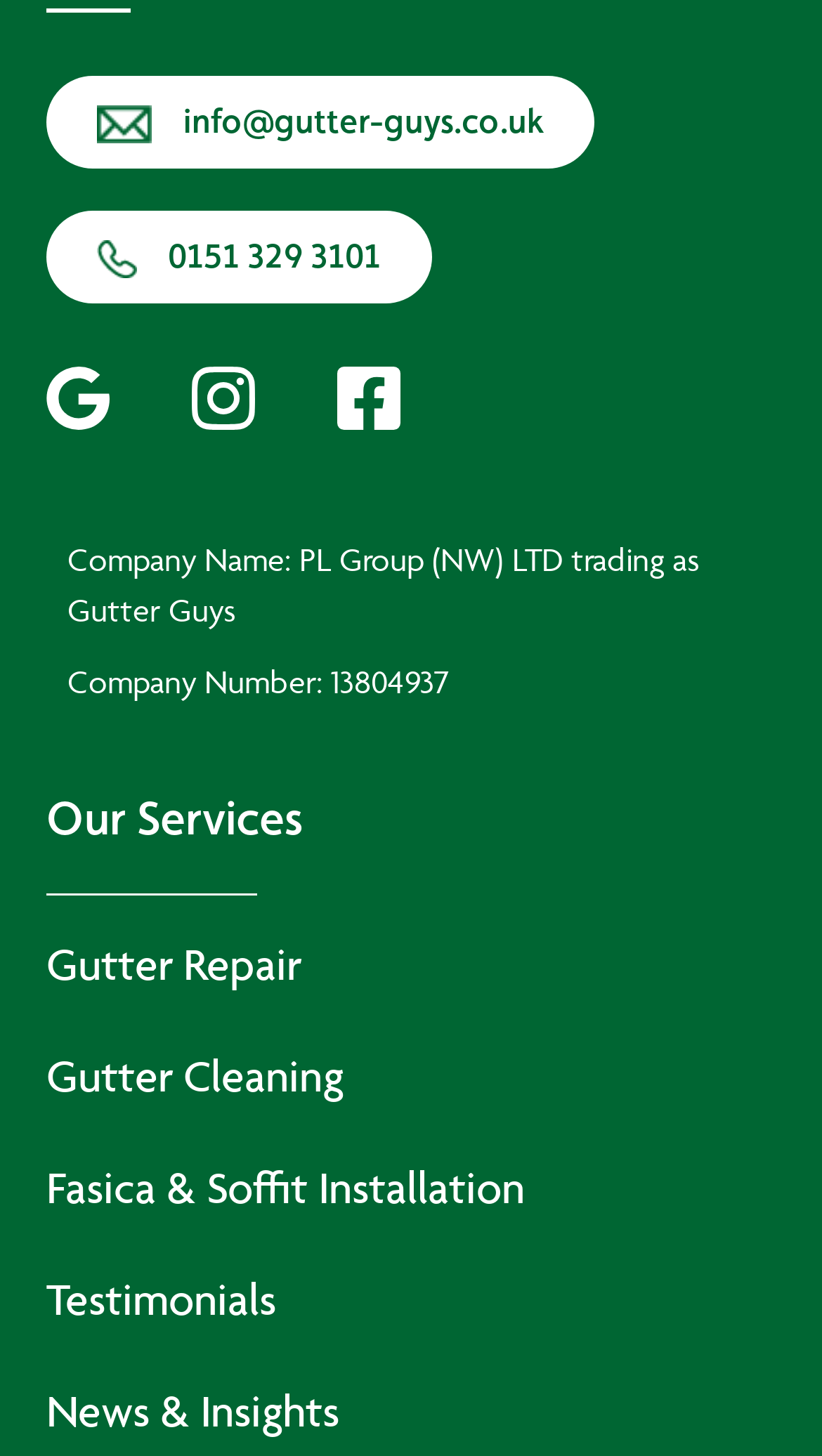Locate and provide the bounding box coordinates for the HTML element that matches this description: "Gutter Cleaning".

[0.056, 0.715, 0.944, 0.763]